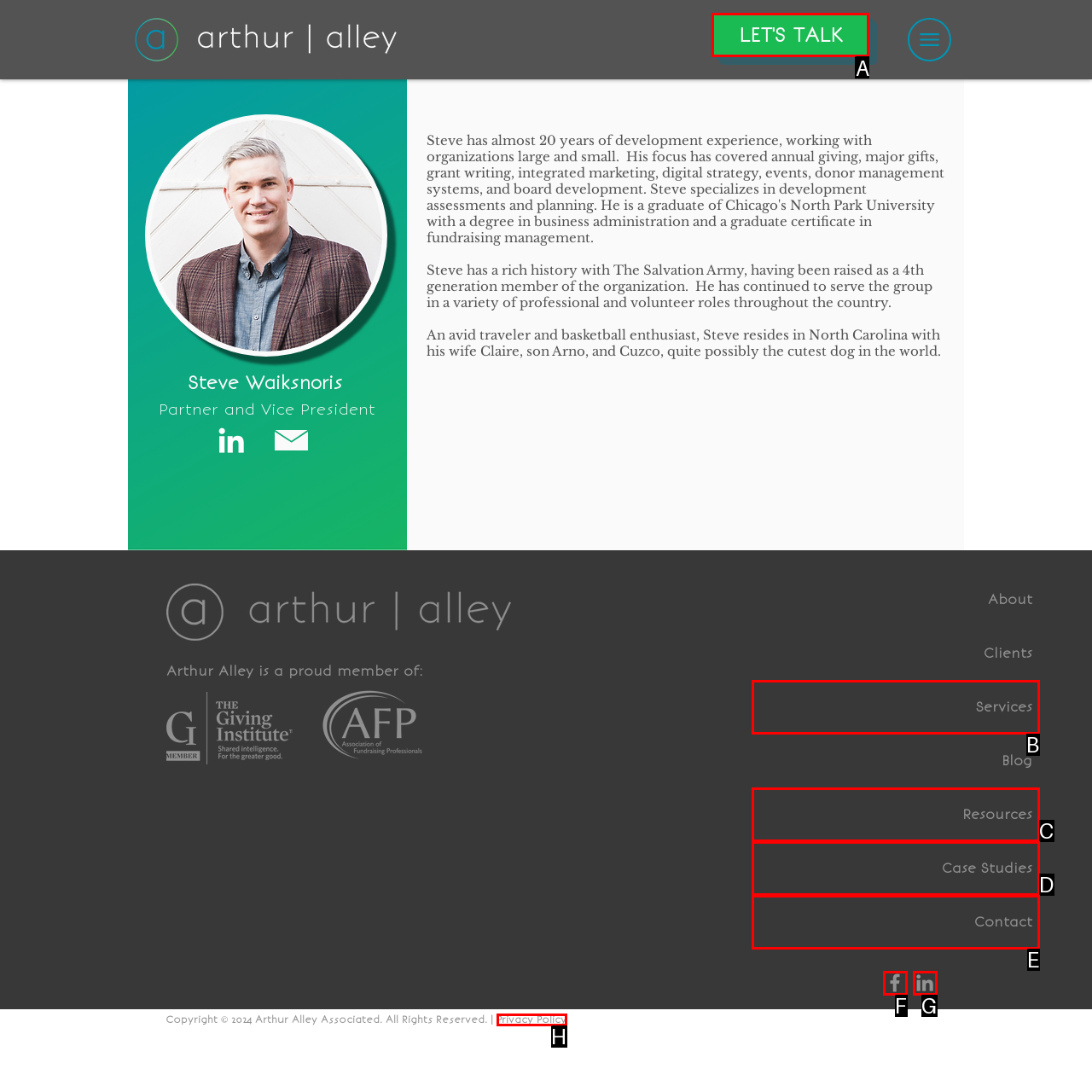Point out the correct UI element to click to carry out this instruction: Click the LET'S TALK link
Answer with the letter of the chosen option from the provided choices directly.

A